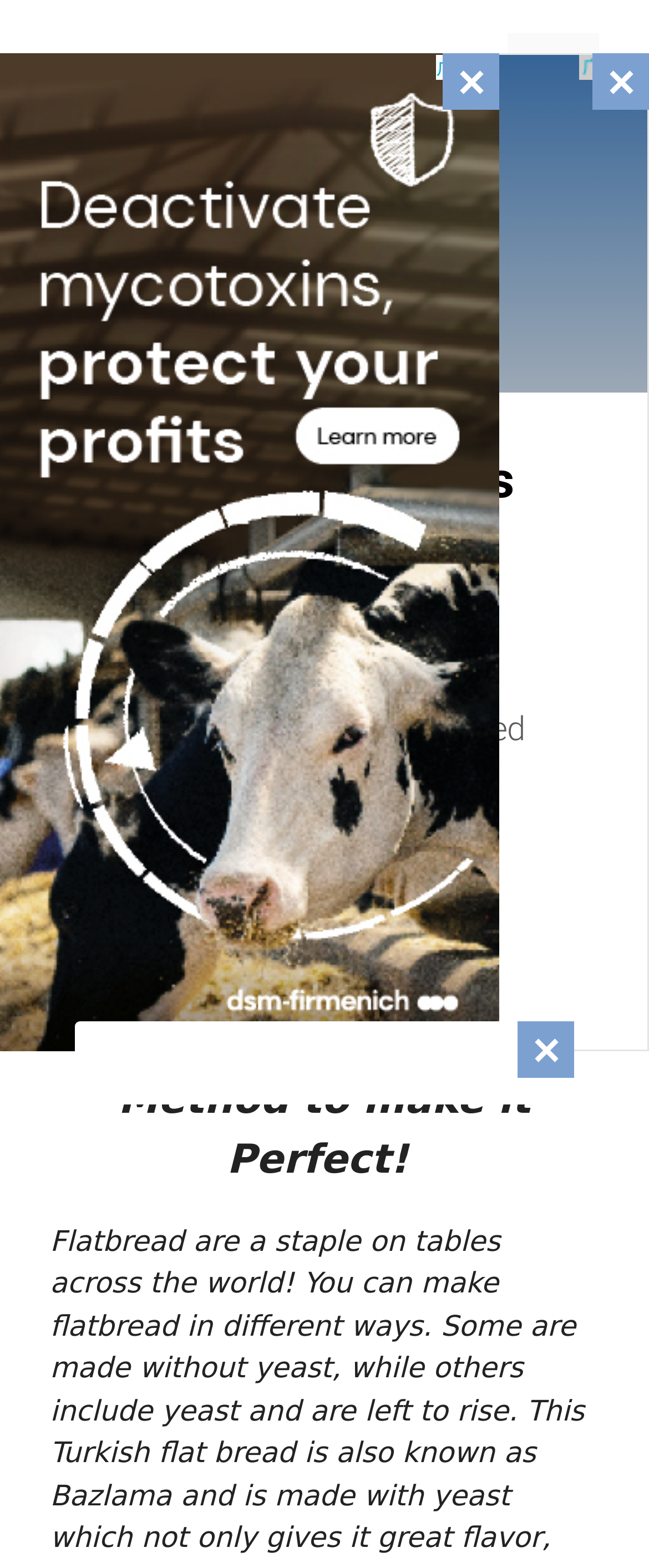Bounding box coordinates are to be given in the format (top-left x, top-left y, bottom-right x, bottom-right y). All values must be floating point numbers between 0 and 1. Provide the bounding box coordinate for the UI element described as: aria-label="Advertisement" title="3rd party ad content"

[0.0, 0.034, 0.769, 0.67]